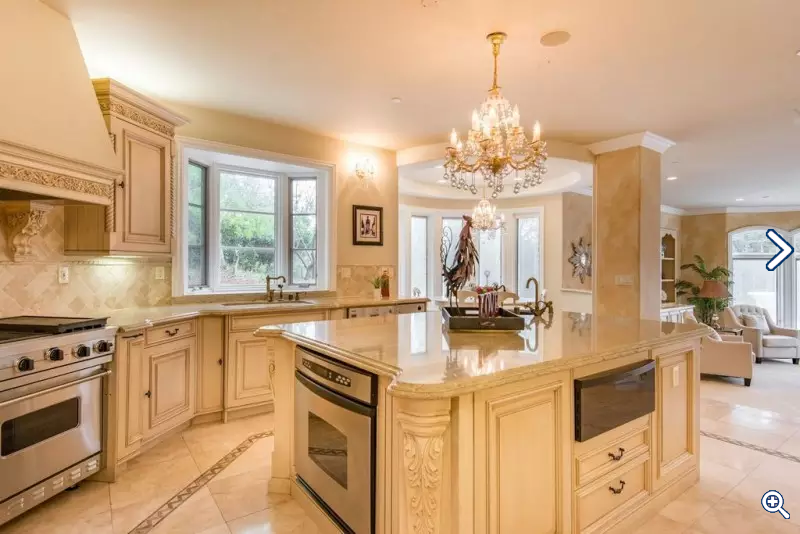Please answer the following question using a single word or phrase: What is the purpose of the large windows in the kitchen?

To allow sunlight